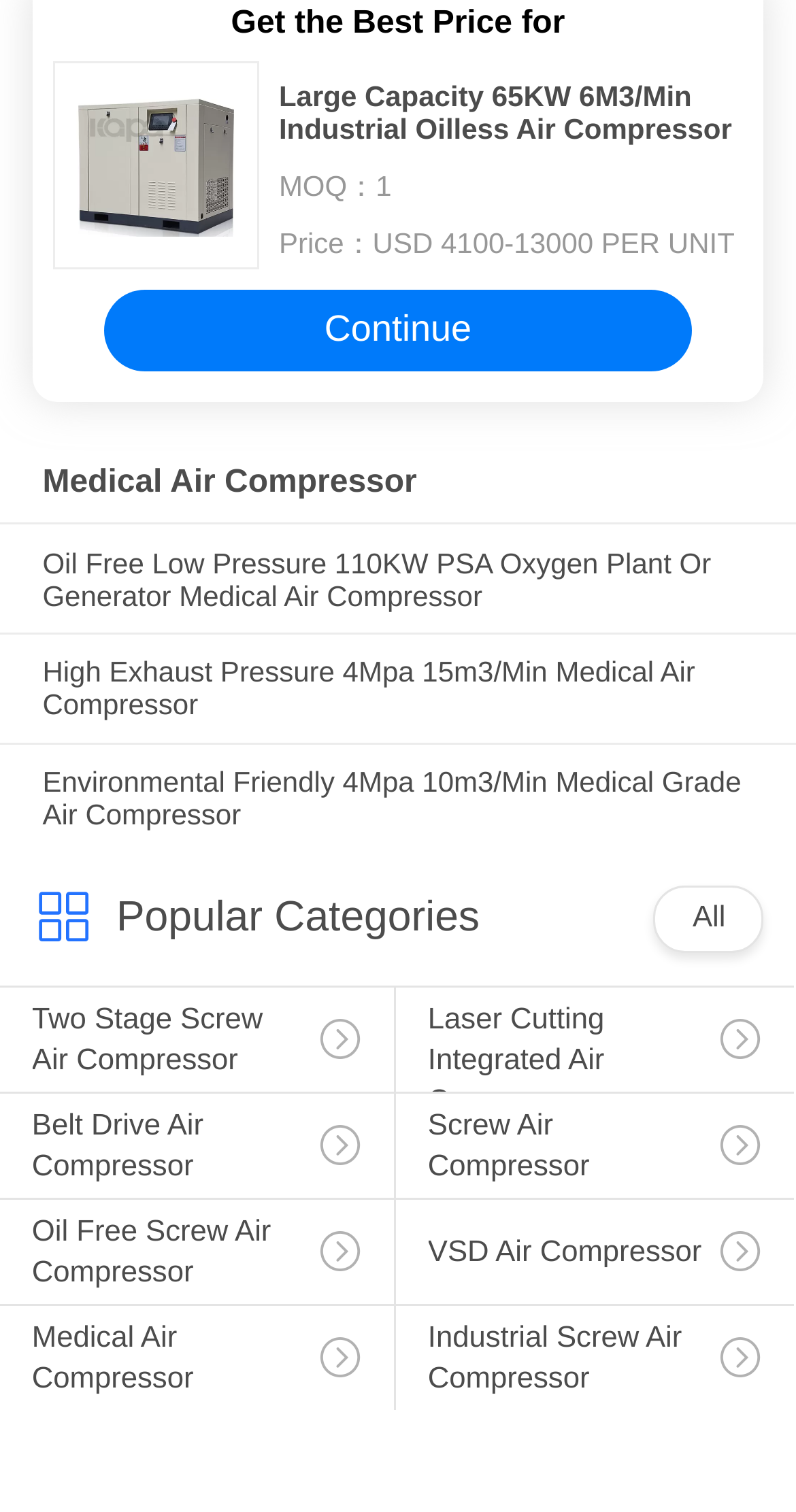What is the purpose of the 'Continue' button?
By examining the image, provide a one-word or phrase answer.

To proceed with the purchase